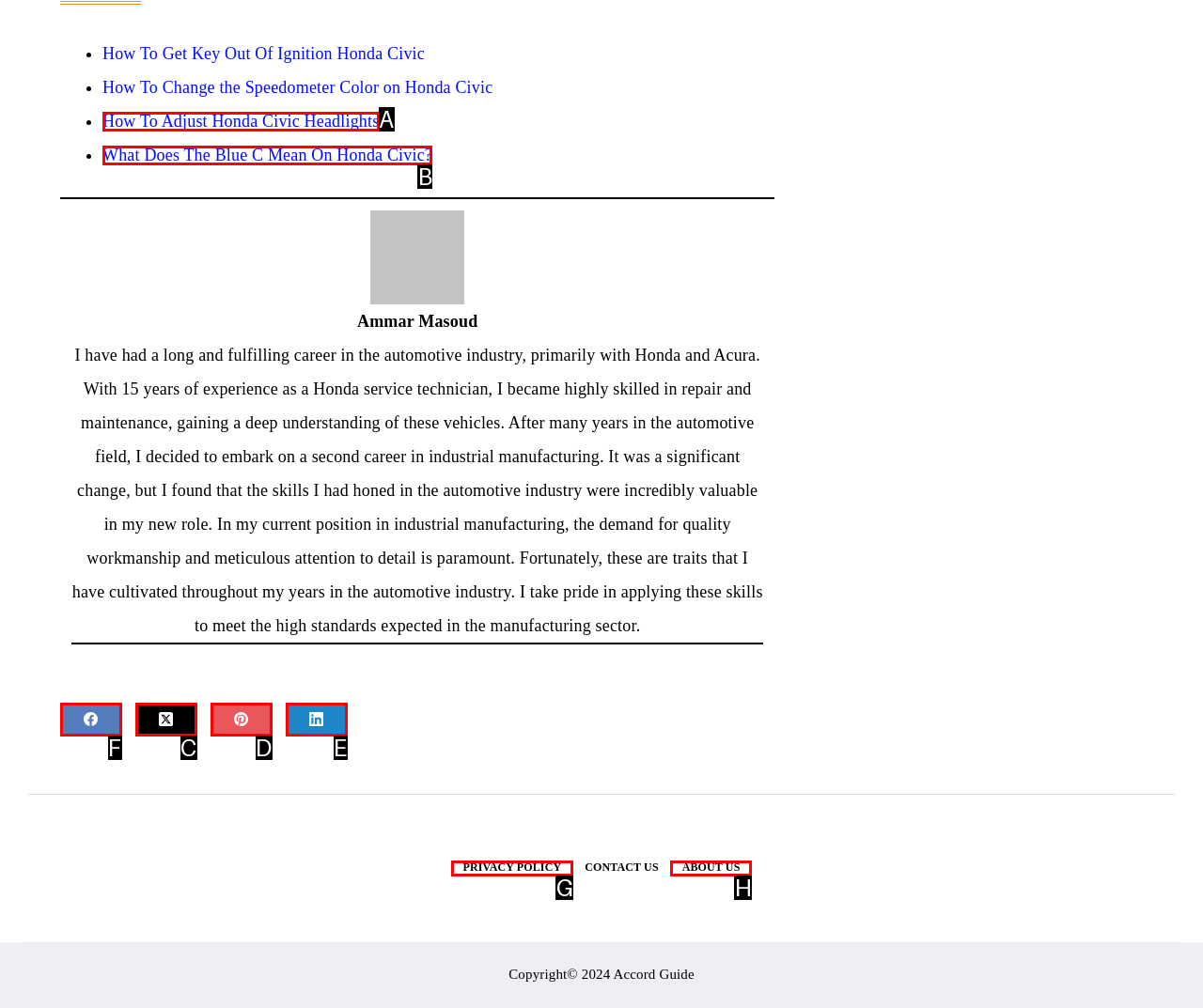For the task: Follow the author on Facebook, specify the letter of the option that should be clicked. Answer with the letter only.

F